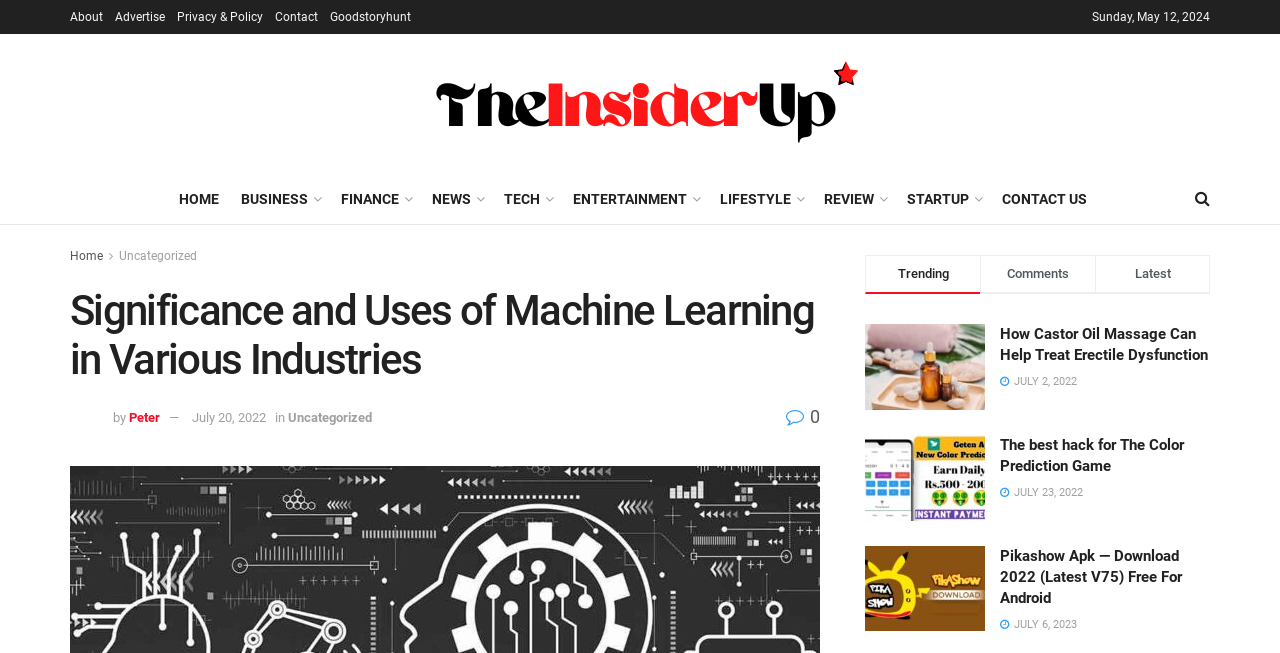Determine the bounding box for the described HTML element: "Lifestyle". Ensure the coordinates are four float numbers between 0 and 1 in the format [left, top, right, bottom].

[0.562, 0.283, 0.626, 0.326]